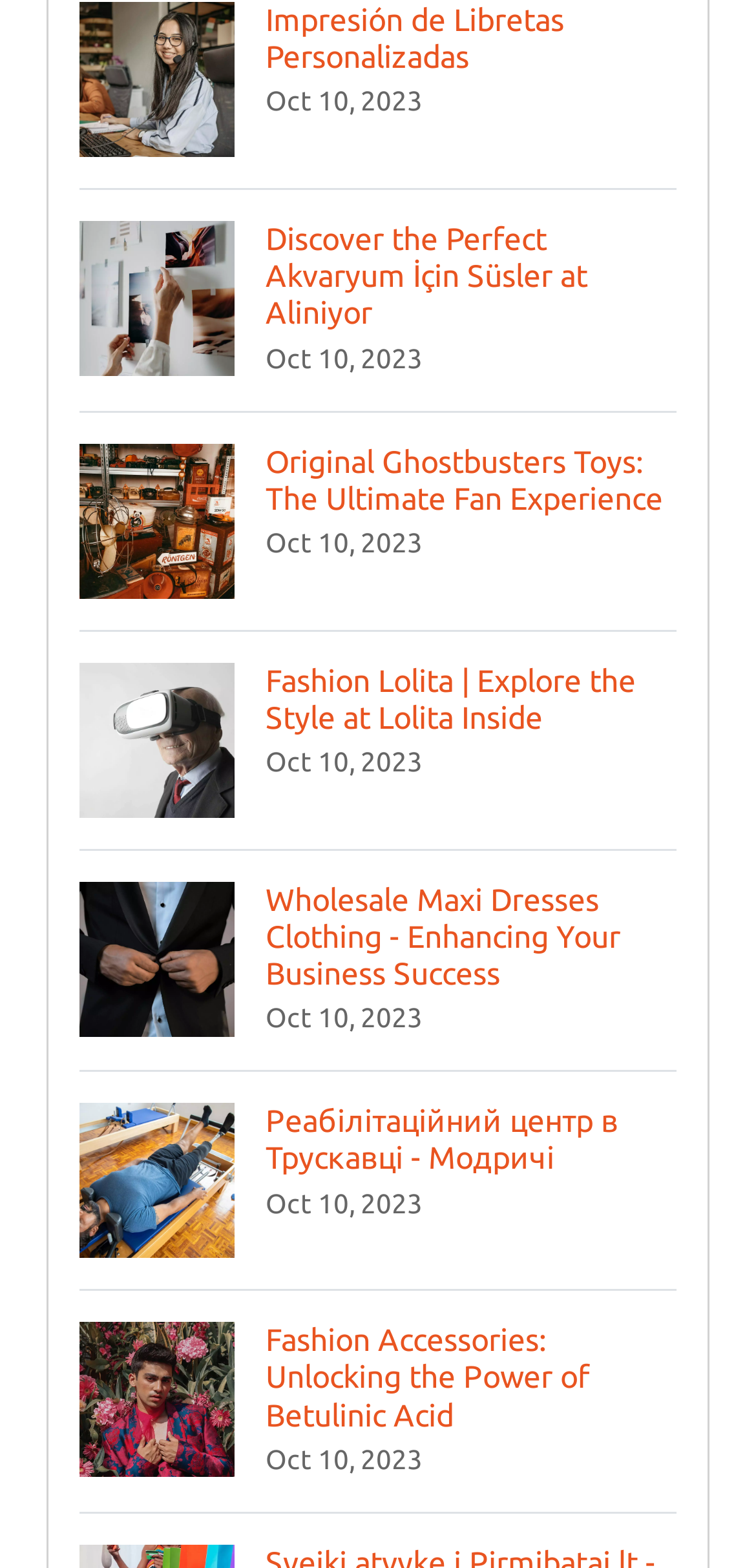How many images are on the webpage?
Answer the question using a single word or phrase, according to the image.

5